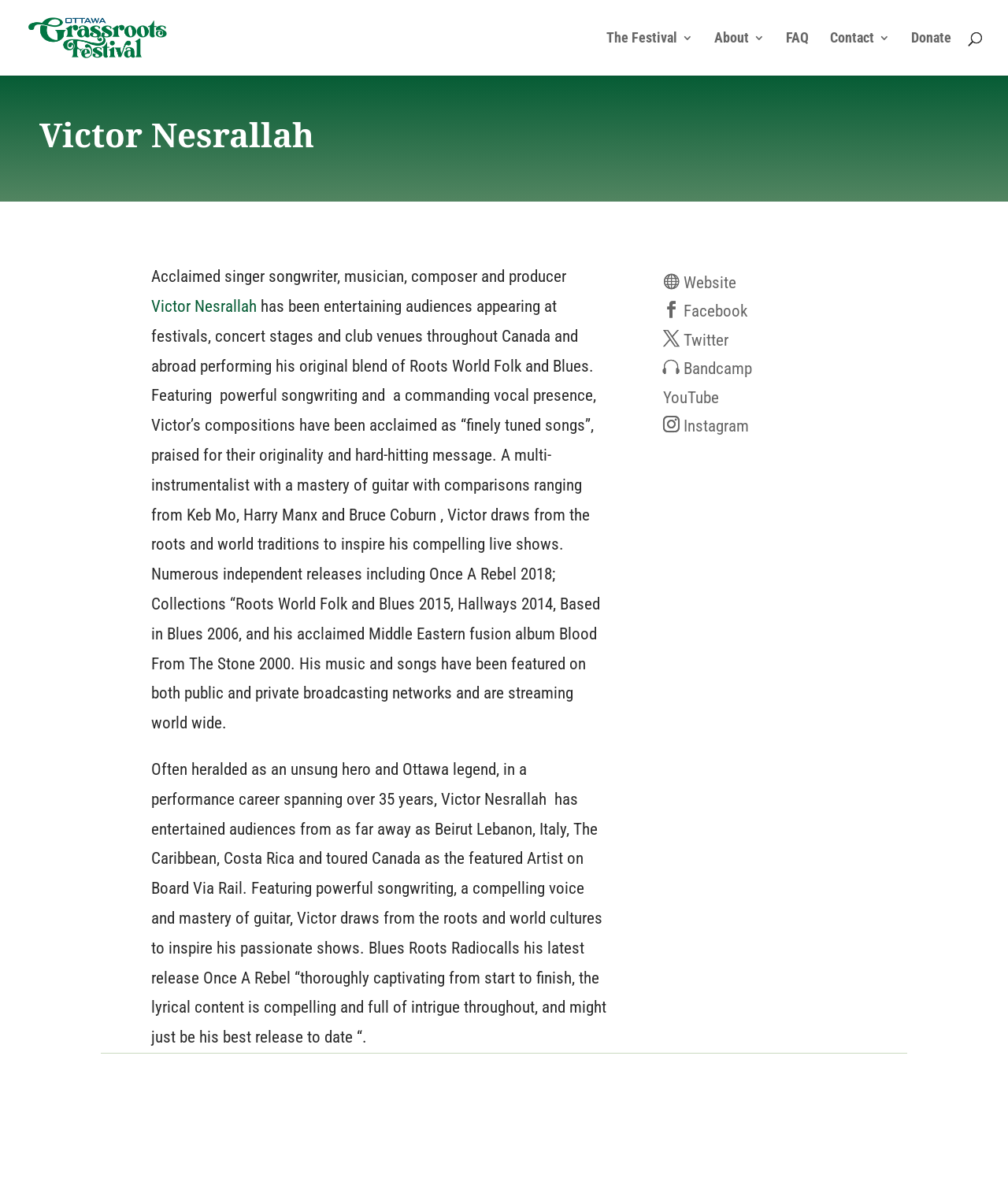From the image, can you give a detailed response to the question below:
What is the name of Victor Nesrallah's latest release?

According to the webpage, Victor Nesrallah's latest release is mentioned as 'Once A Rebel 2018', indicating that his latest release is an album titled 'Once A Rebel'.